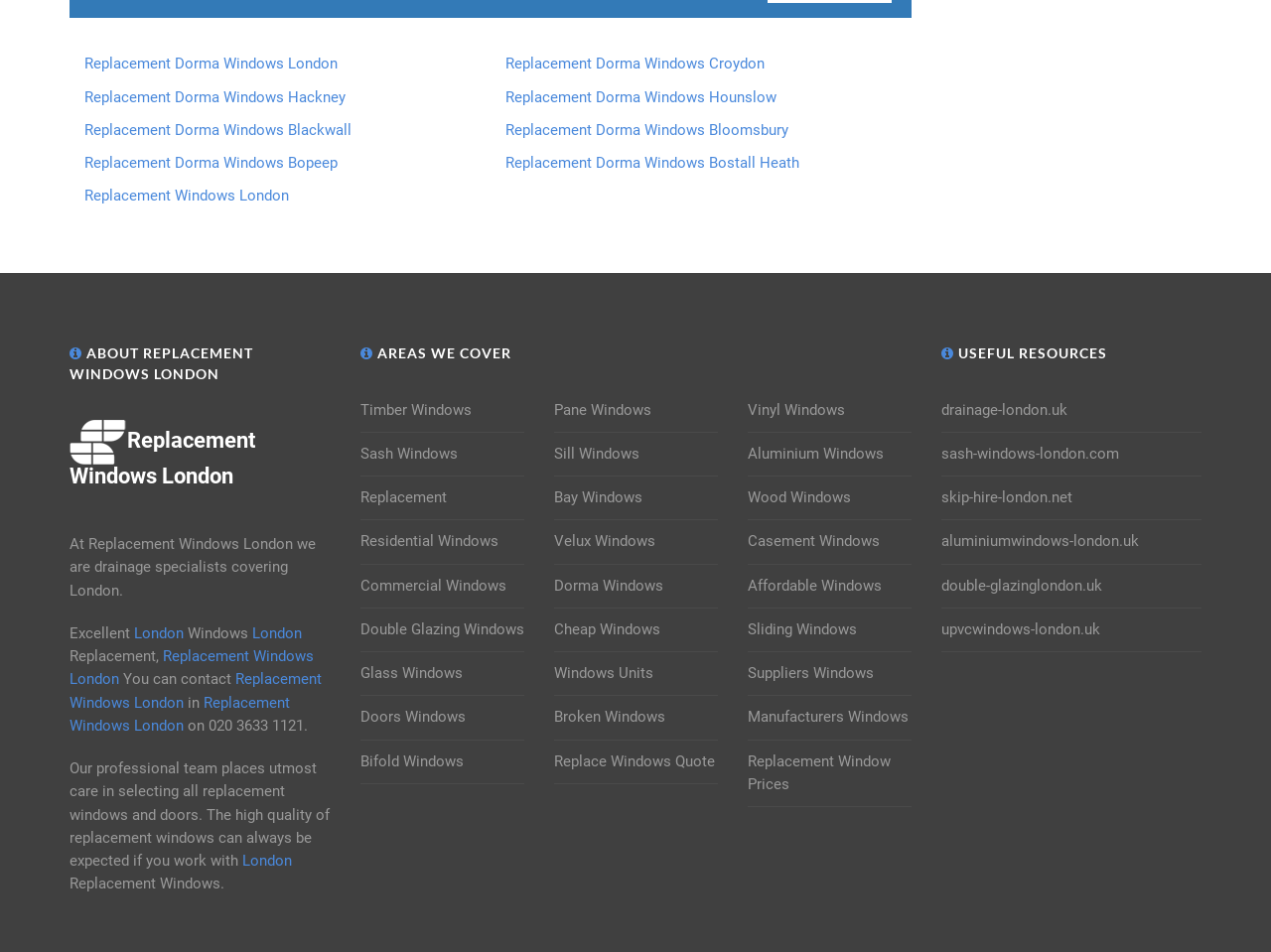Carefully examine the image and provide an in-depth answer to the question: What is the company name?

The company name can be found in the logo link at the top of the page, which says 'Logo Replacement Windows London'. Additionally, the company name is mentioned in the text 'At Replacement Windows London we are drainage specialists covering London.'